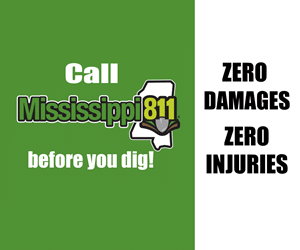Give a detailed account of what is happening in the image.

The image features a promotional banner advocating for safety in digging operations in Mississippi. With a vibrant green background, the graphic prominently displays the message “Call Mississippi 811 before you dig!” alongside an outline of the state of Mississippi, indicating the importance of this service. To the right, bold text states “ZERO DAMAGES” and “ZERO INJURIES,” emphasizing the value of contacting the service to prevent accidents and damage to underground utilities. This banner serves as a crucial reminder for residents and contractors to ensure safety and compliance with local regulations before initiating any digging activities.